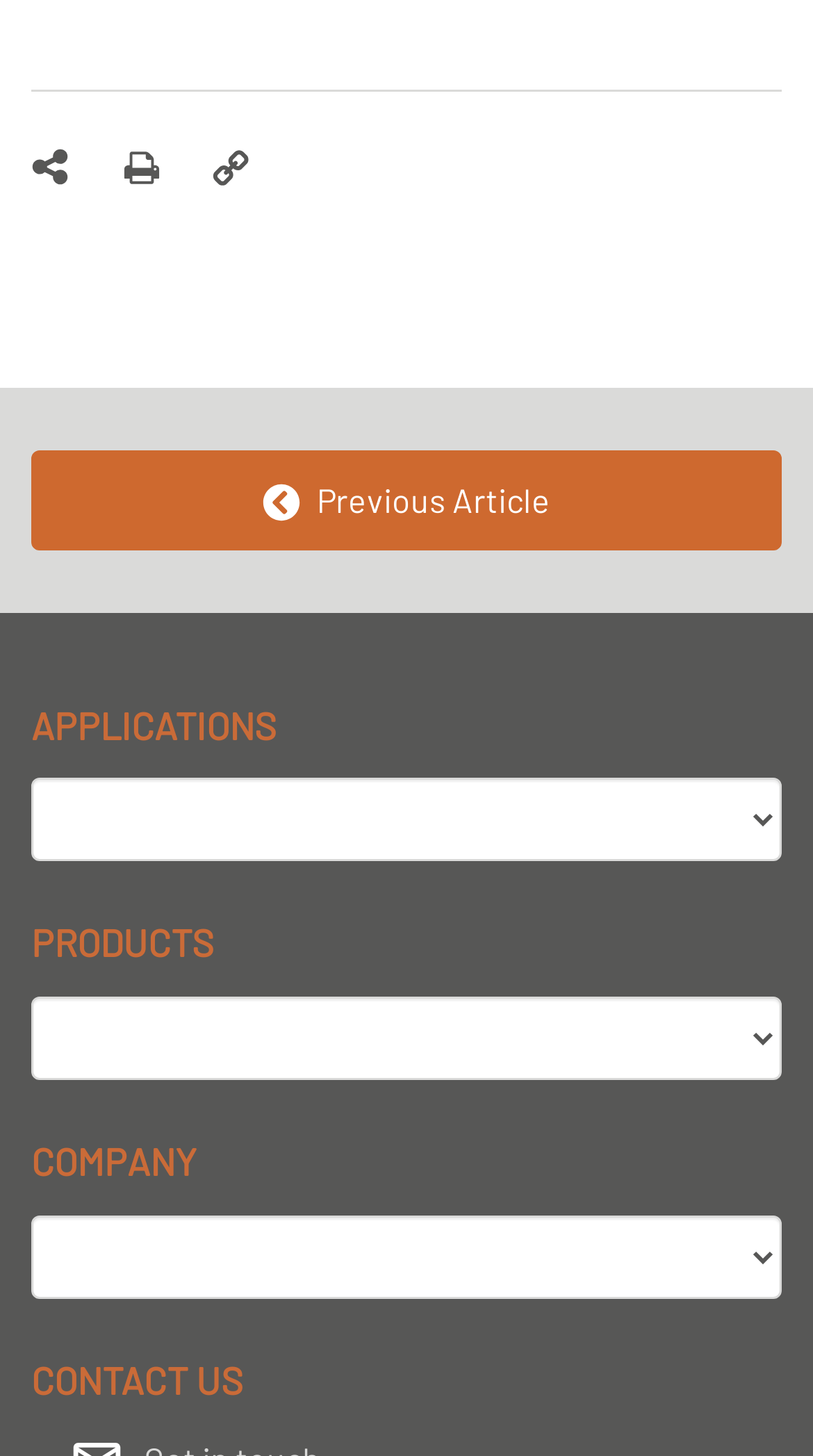Provide a brief response using a word or short phrase to this question:
What is the orientation of the separator element?

Horizontal